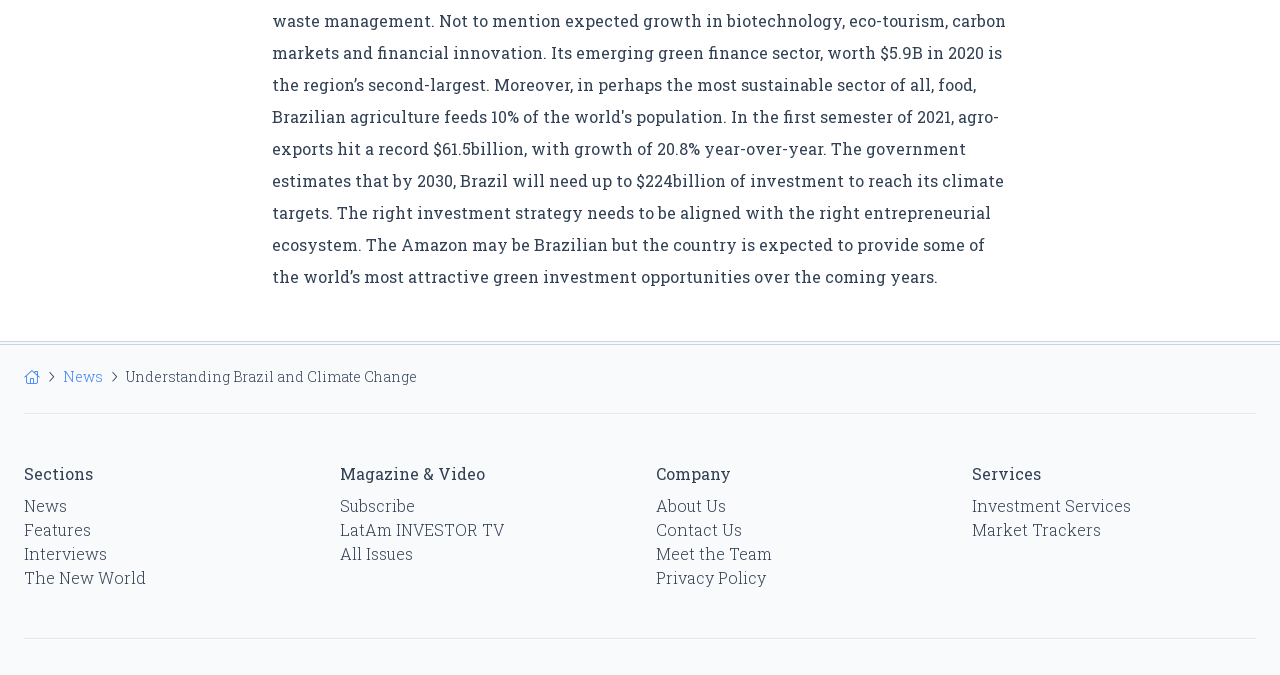Extract the bounding box for the UI element that matches this description: "Features".

[0.019, 0.769, 0.071, 0.8]